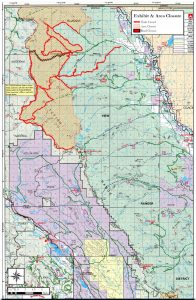Paint a vivid picture of the image with your description.

This map, titled "Gibraltar-Weasel Closure Map, Sep 10, 2017," illustrates the area affected by the Gibraltar Ridge and Weasel fires, located in the Kootenai National Forest of Montana. The map highlights closures with a prominent red outline, indicating the regions where public access is restricted due to fire management efforts. Various color-coded zones represent different land management areas and fire boundaries, providing critical information for outdoor enthusiasts regarding areas that are safe for exploration and those that are under restrictions. This document serves as an essential resource for ensuring public safety and awareness regarding ongoing fire activity in the vicinity.